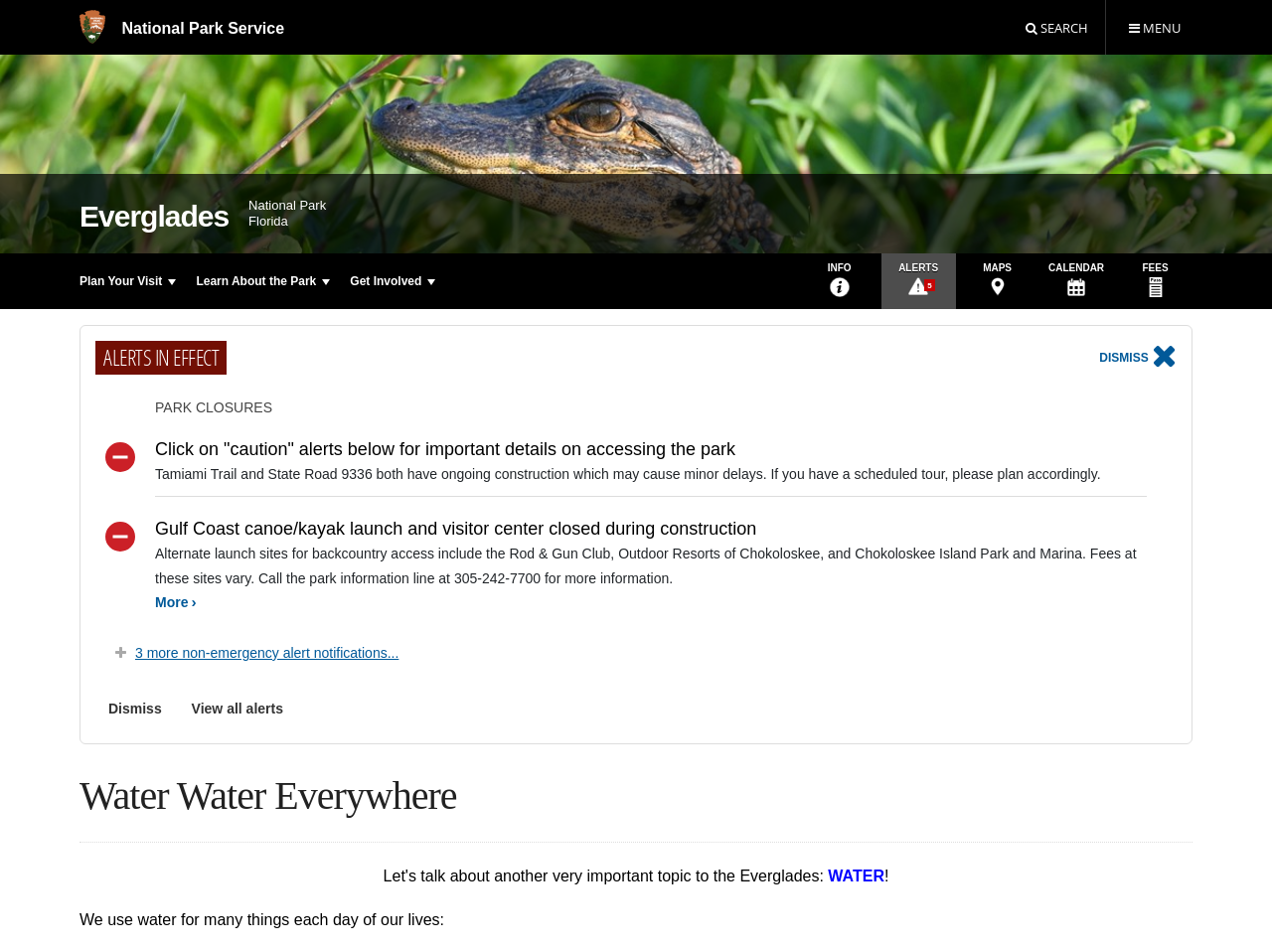Show the bounding box coordinates of the element that should be clicked to complete the task: "Open the menu".

[0.869, 0.0, 0.945, 0.057]